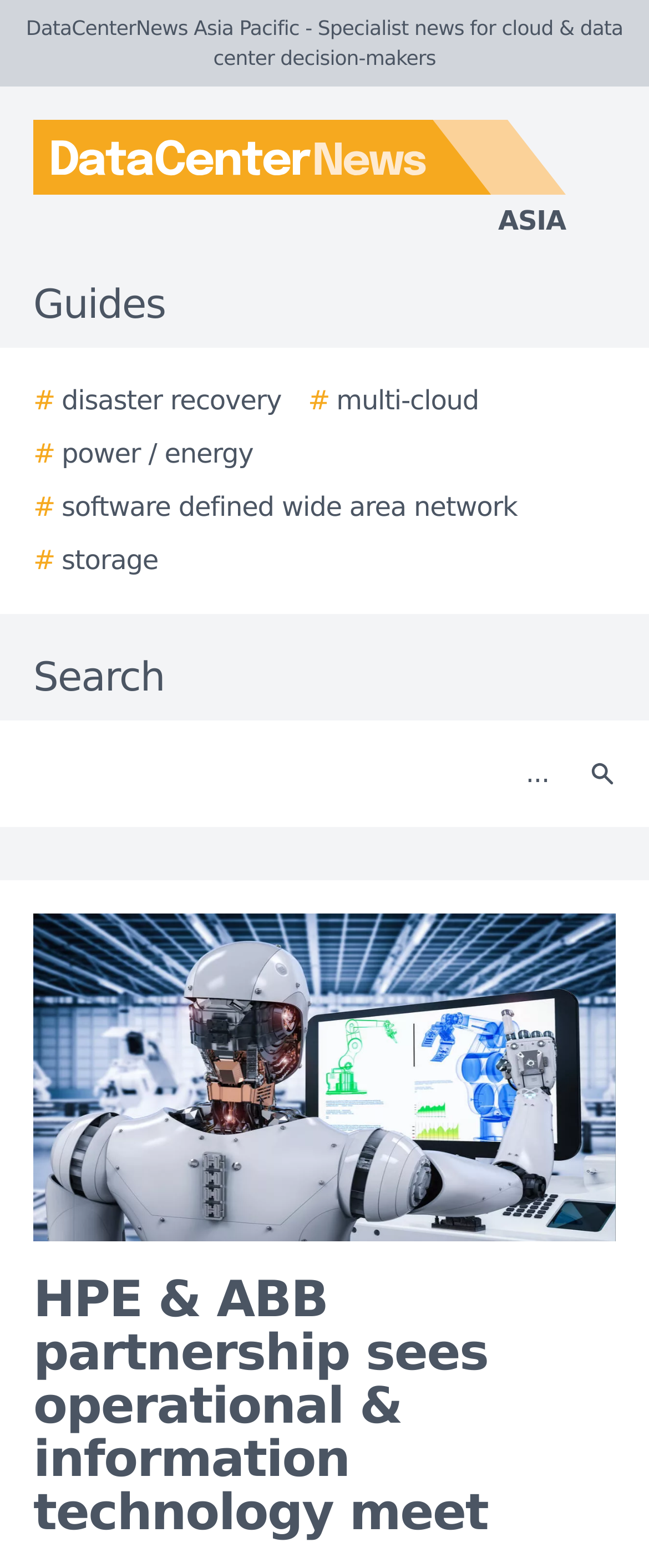What is the purpose of the textbox?
Give a single word or phrase as your answer by examining the image.

Search